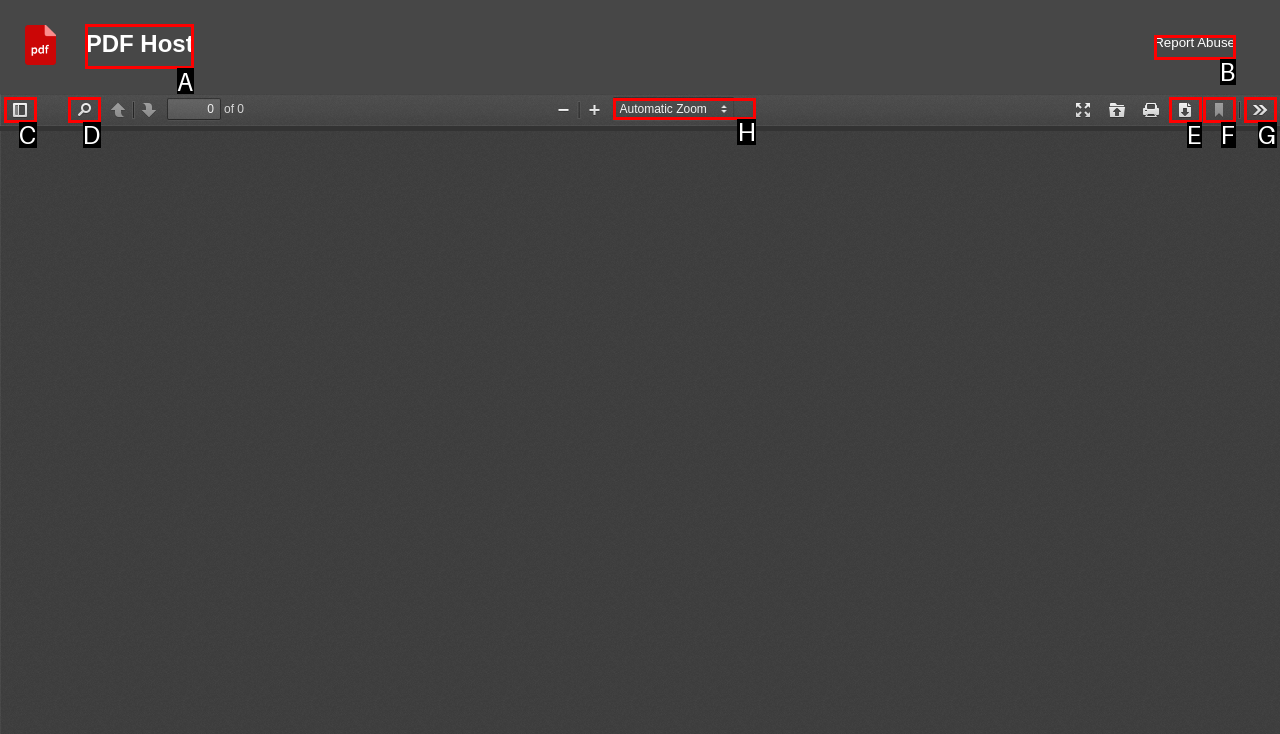Given the task: Go to PDF Host, point out the letter of the appropriate UI element from the marked options in the screenshot.

A